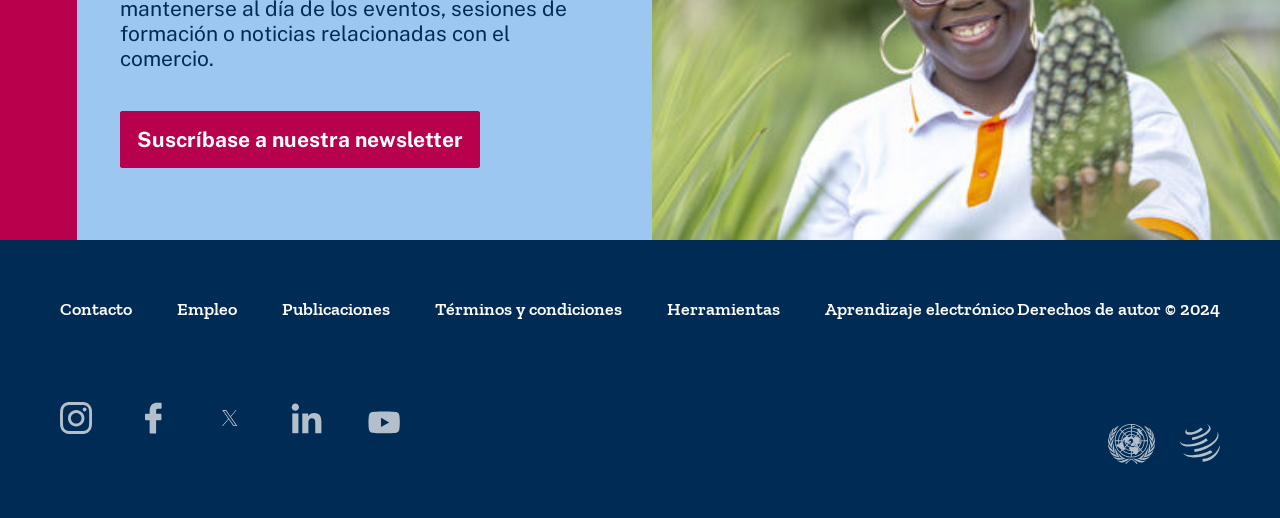Determine the bounding box coordinates of the area to click in order to meet this instruction: "Subscribe to the newsletter".

[0.094, 0.215, 0.375, 0.325]